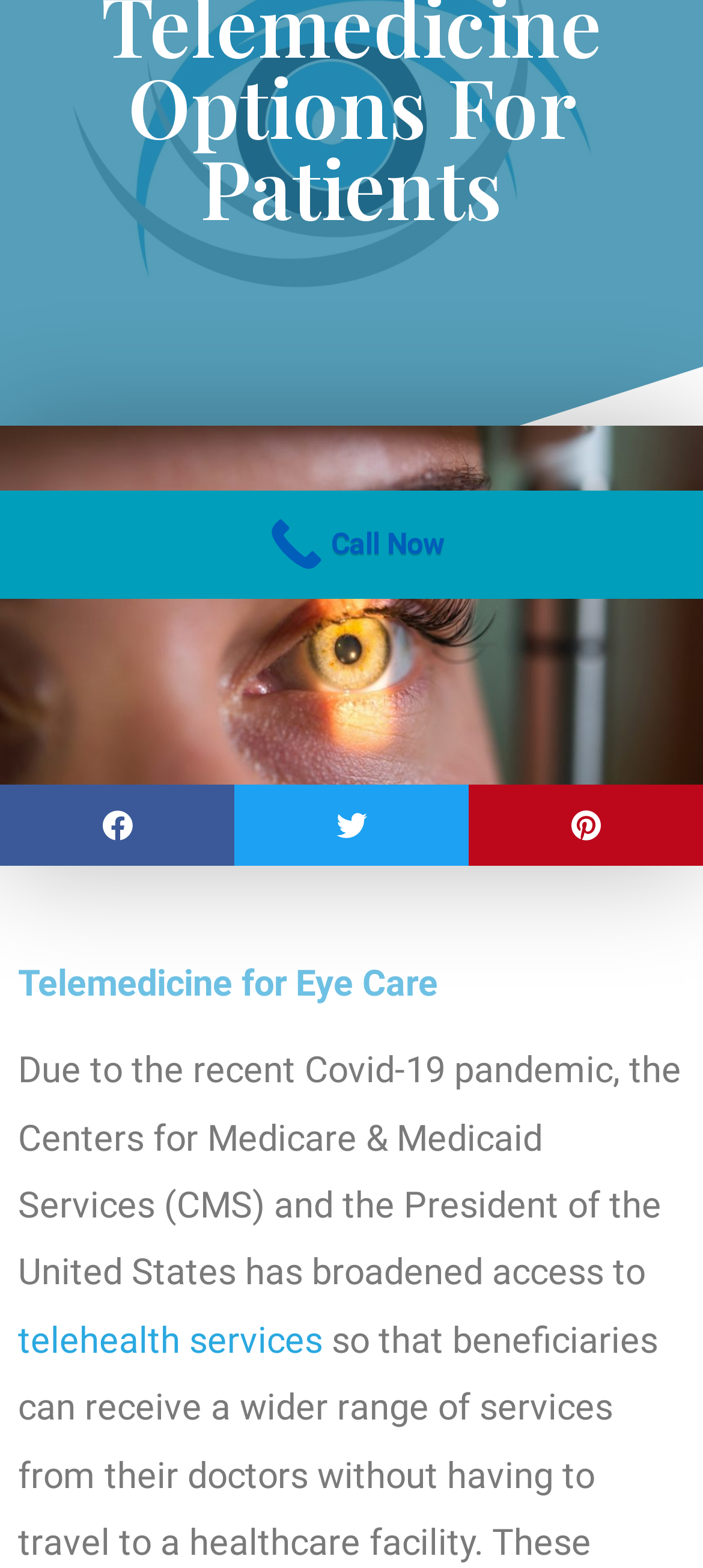Find the bounding box coordinates for the element described here: "aria-label="LinkedIn"".

None